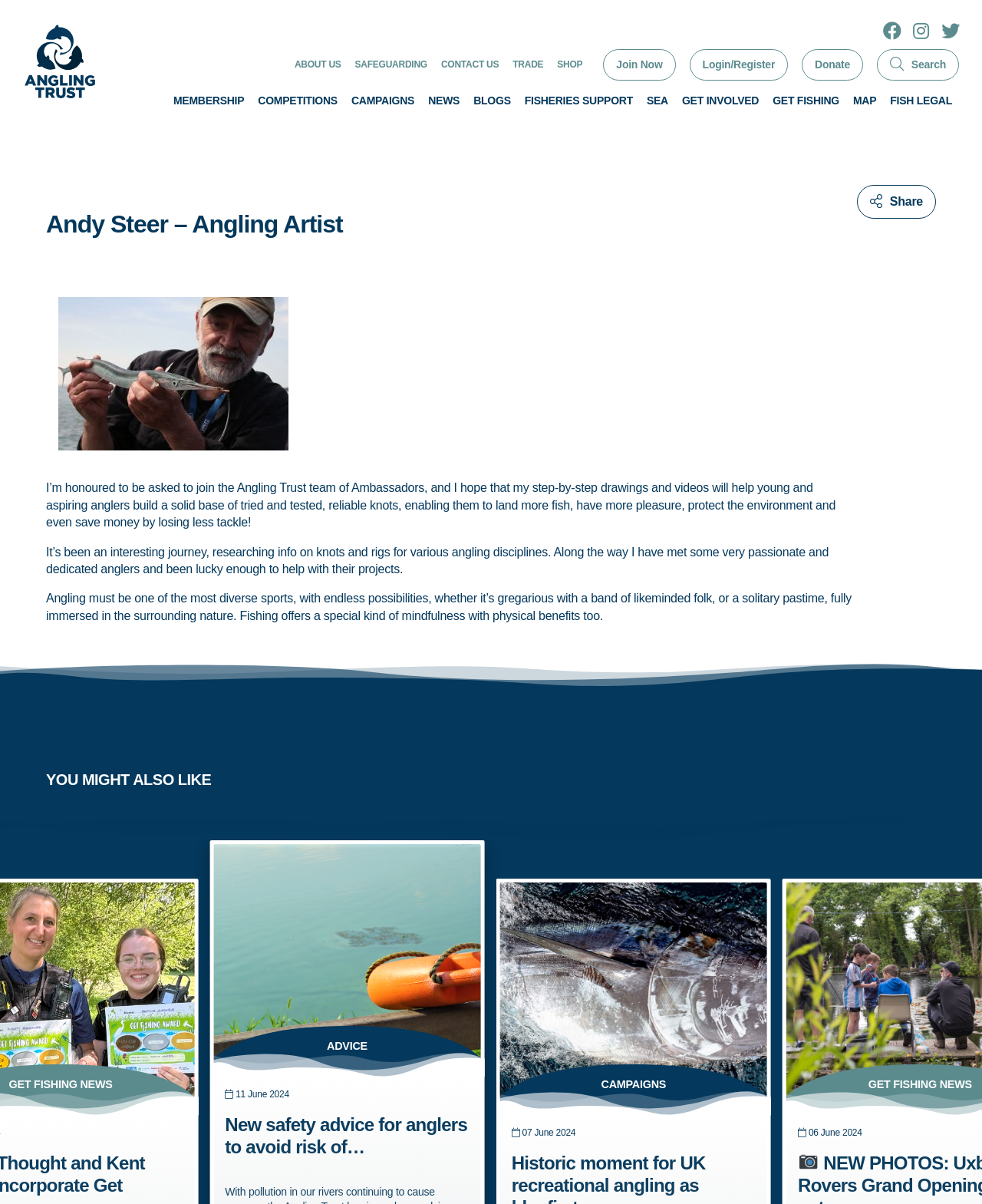Specify the bounding box coordinates of the region I need to click to perform the following instruction: "Click on JOIN NOW". The coordinates must be four float numbers in the range of 0 to 1, i.e., [left, top, right, bottom].

[0.614, 0.041, 0.688, 0.067]